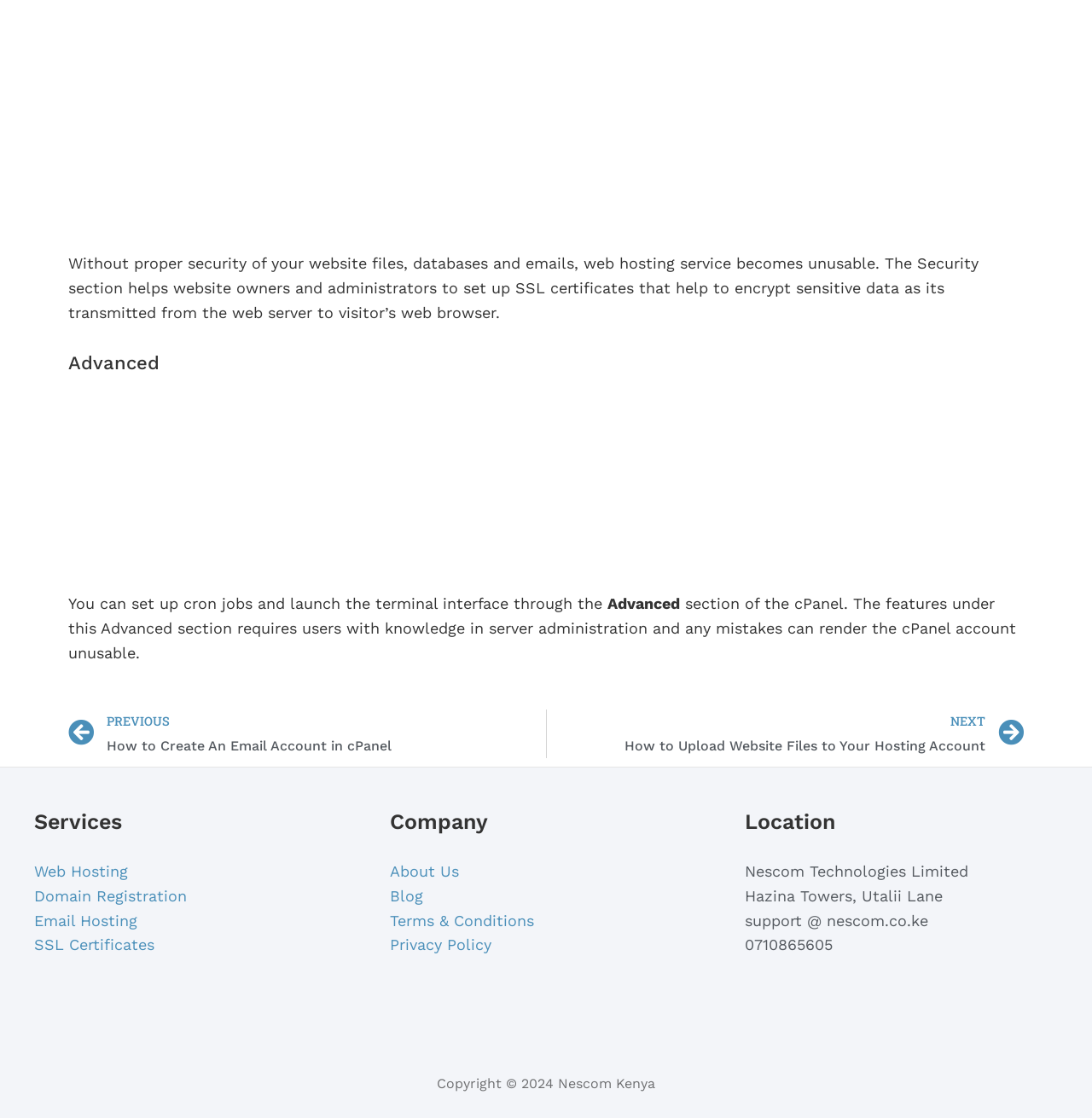Could you specify the bounding box coordinates for the clickable section to complete the following instruction: "Click on the 'NEXT' link"?

[0.5, 0.634, 0.938, 0.678]